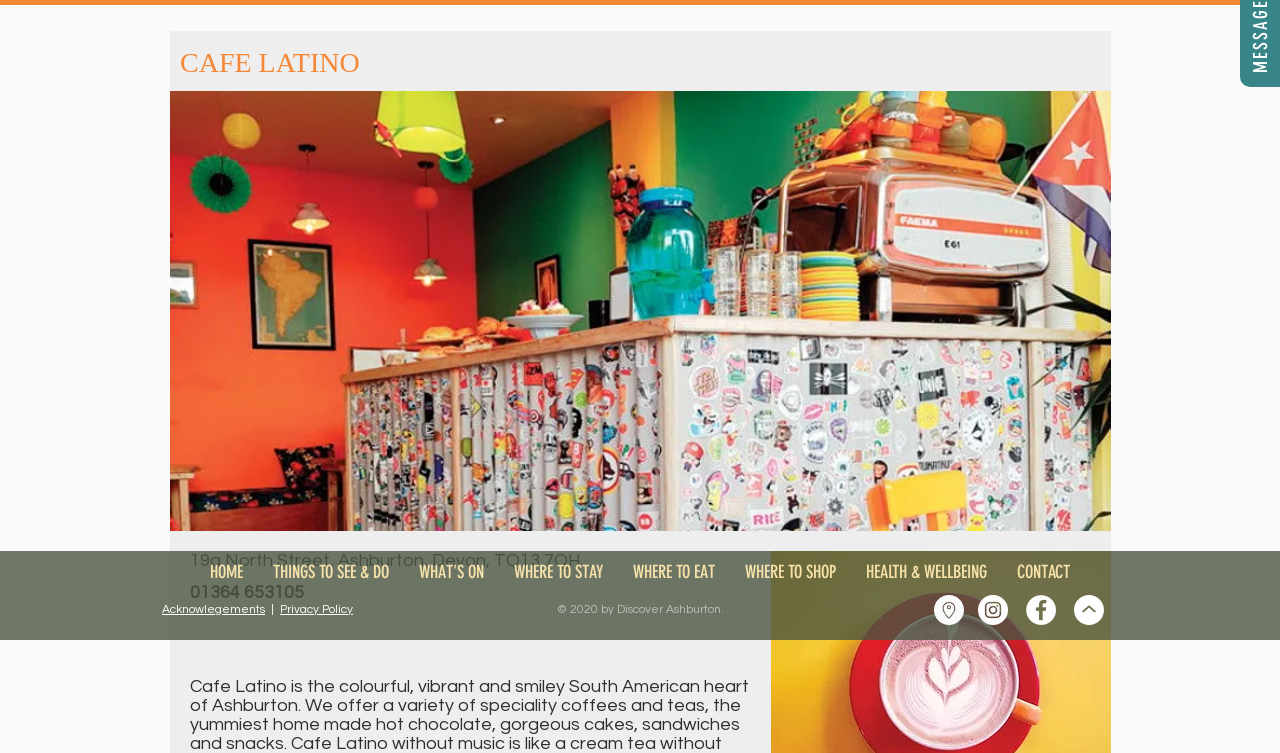Find the bounding box of the element with the following description: "aria-label="Facebook - White Circle"". The coordinates must be four float numbers between 0 and 1, formatted as [left, top, right, bottom].

[0.802, 0.79, 0.825, 0.83]